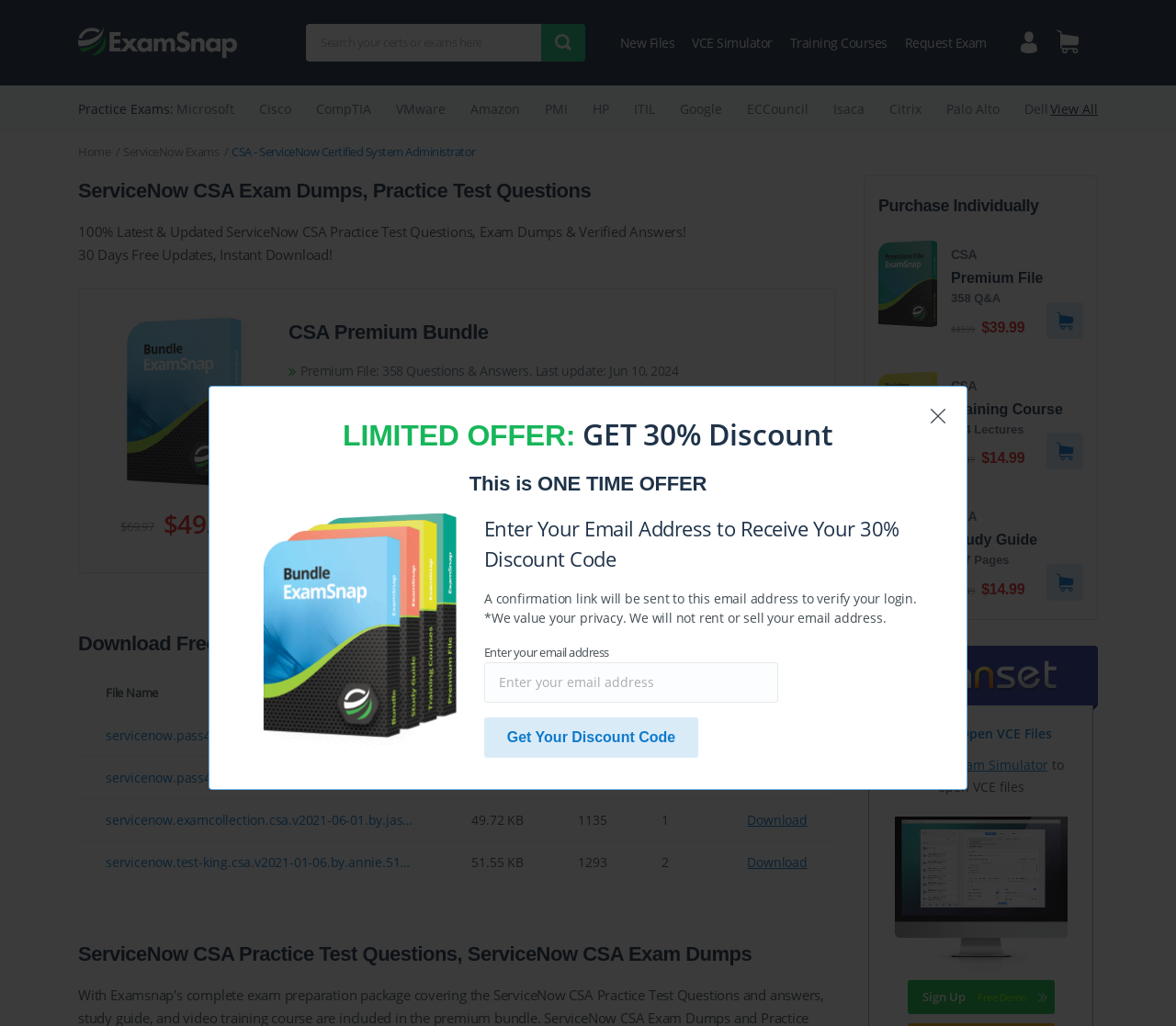Locate and extract the headline of this webpage.

ServiceNow CSA Exam Dumps, Practice Test Questions